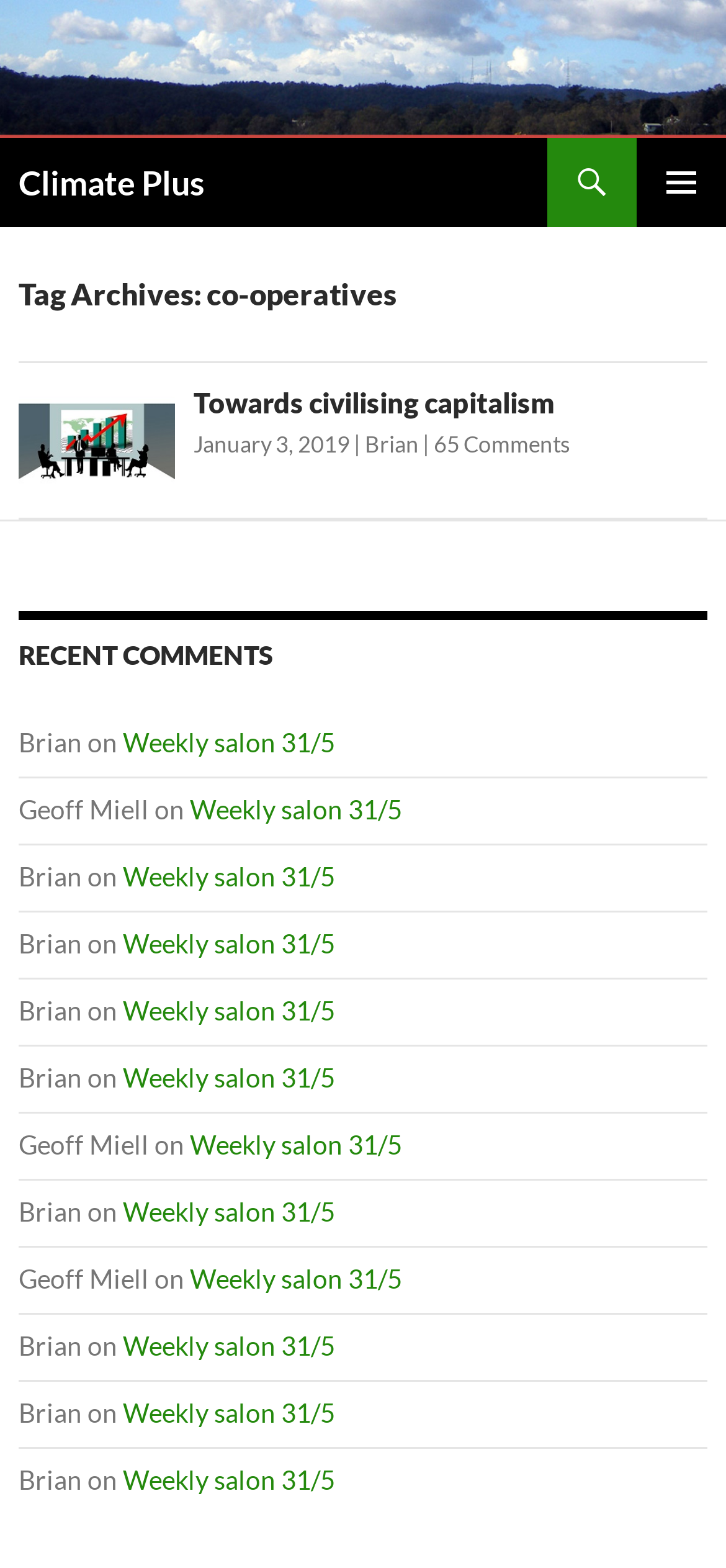Construct a comprehensive description capturing every detail on the webpage.

This webpage is about Climate Plus, a platform focused on co-operatives. At the top, there is a logo and a link to Climate Plus, followed by a heading with the same title. Below the heading, there is a search bar and a primary menu button on the right side. 

The main content area is divided into two sections. The first section has a header with the title "Tag Archives: co-operatives". Below the header, there is an article with a heading "Towards civilising capitalism", which is a blog post. The post has a link to the title, a date "January 3, 2019", and the author's name "Brian". There are also links to 65 comments.

The second section is a list of recent comments, with a heading "RECENT COMMENTS" at the top. The list includes the names of commenters, such as Brian and Geoff Miell, along with the title of the post they commented on, "Weekly salon 31/5". There are multiple comments listed, with the most recent ones at the top.